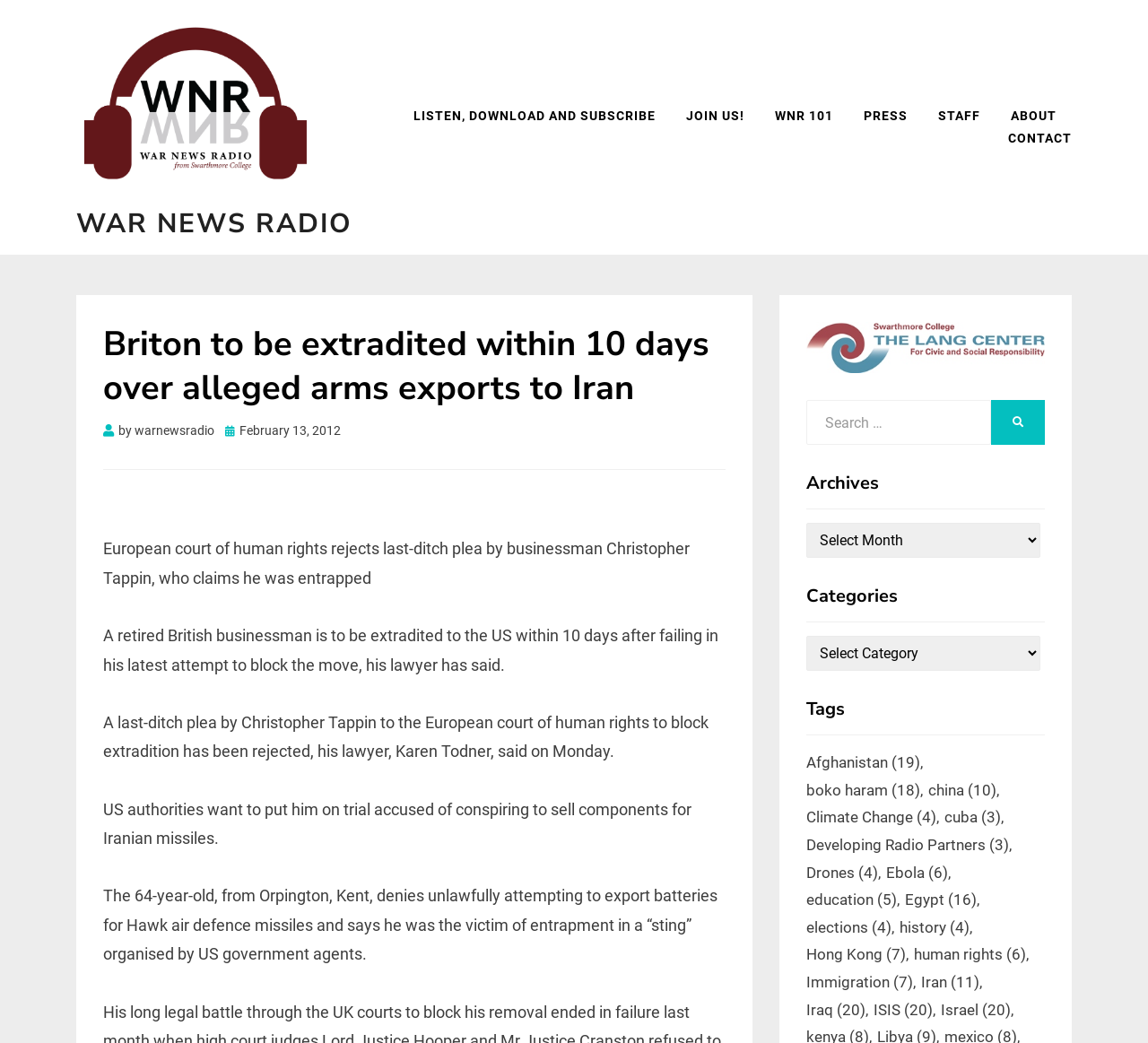Pinpoint the bounding box coordinates of the area that should be clicked to complete the following instruction: "Select an archive". The coordinates must be given as four float numbers between 0 and 1, i.e., [left, top, right, bottom].

[0.702, 0.501, 0.906, 0.535]